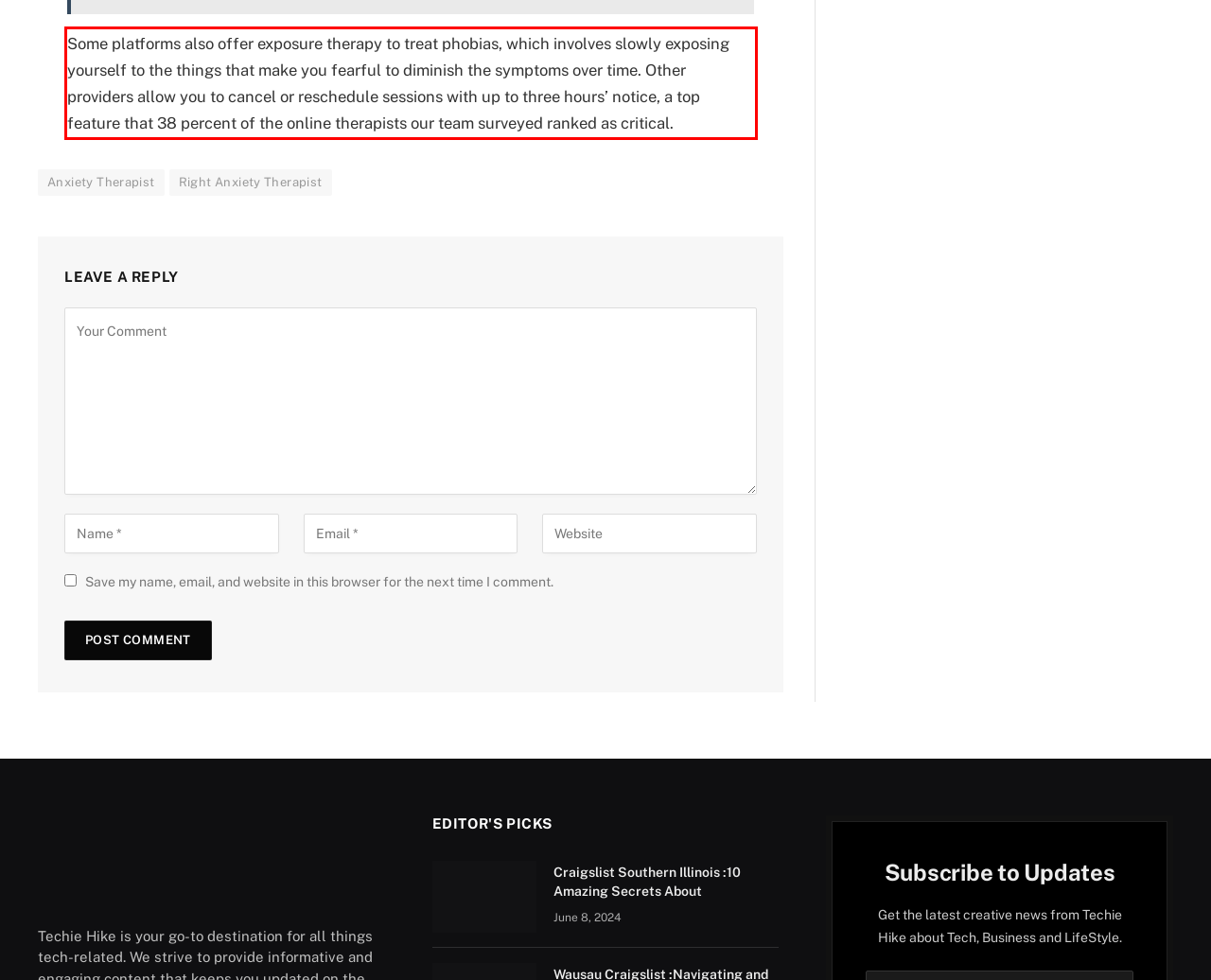Given the screenshot of the webpage, identify the red bounding box, and recognize the text content inside that red bounding box.

Some platforms also offer exposure therapy to treat phobias, which involves slowly exposing yourself to the things that make you fearful to diminish the symptoms over time. Other providers allow you to cancel or reschedule sessions with up to three hours’ notice, a top feature that 38 percent of the online therapists our team surveyed ranked as critical.